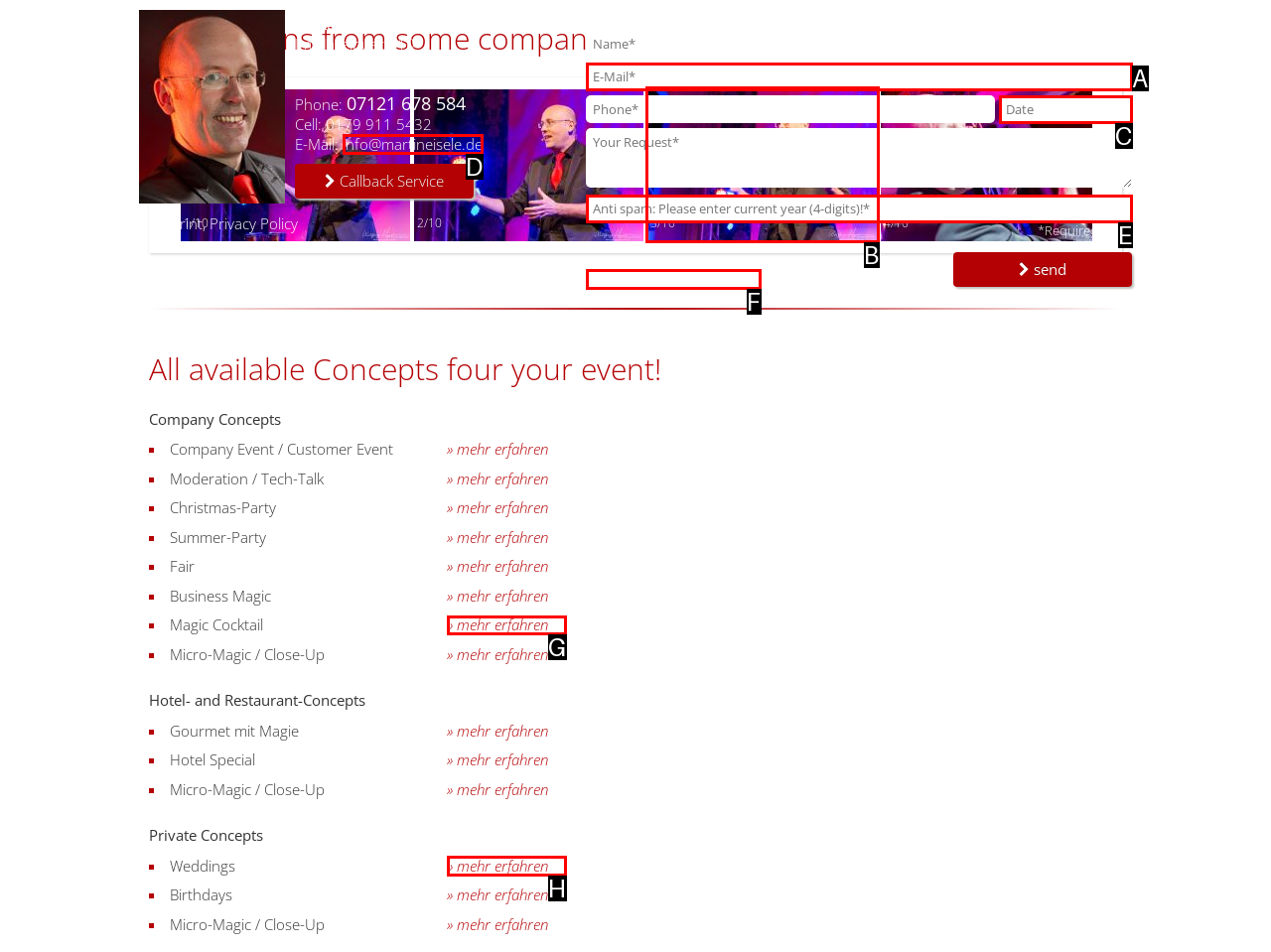Choose the letter of the UI element necessary for this task: Get in touch with Martin Eisele via email
Answer with the correct letter.

D